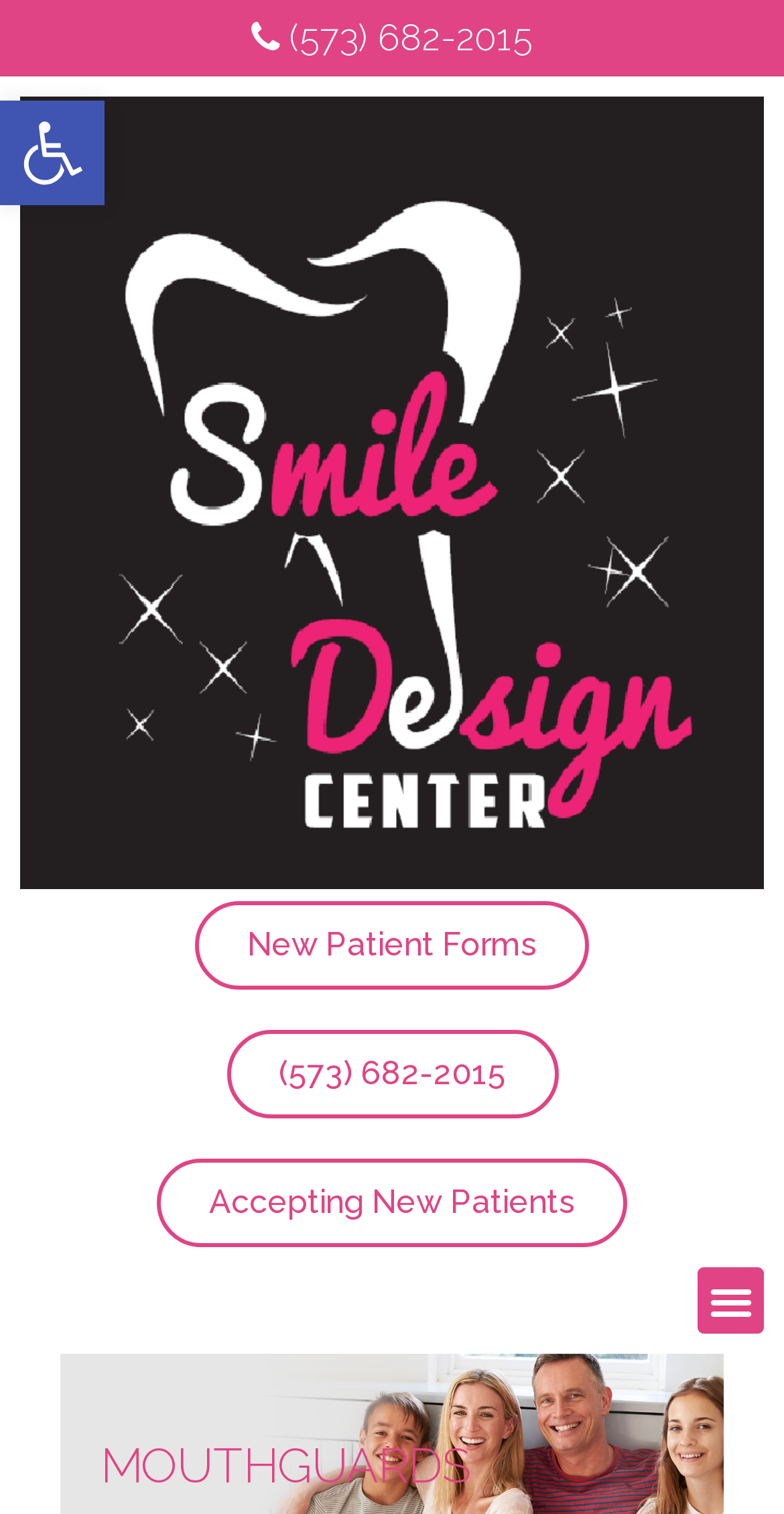Determine the bounding box for the UI element described here: "Menu".

[0.89, 0.837, 0.974, 0.881]